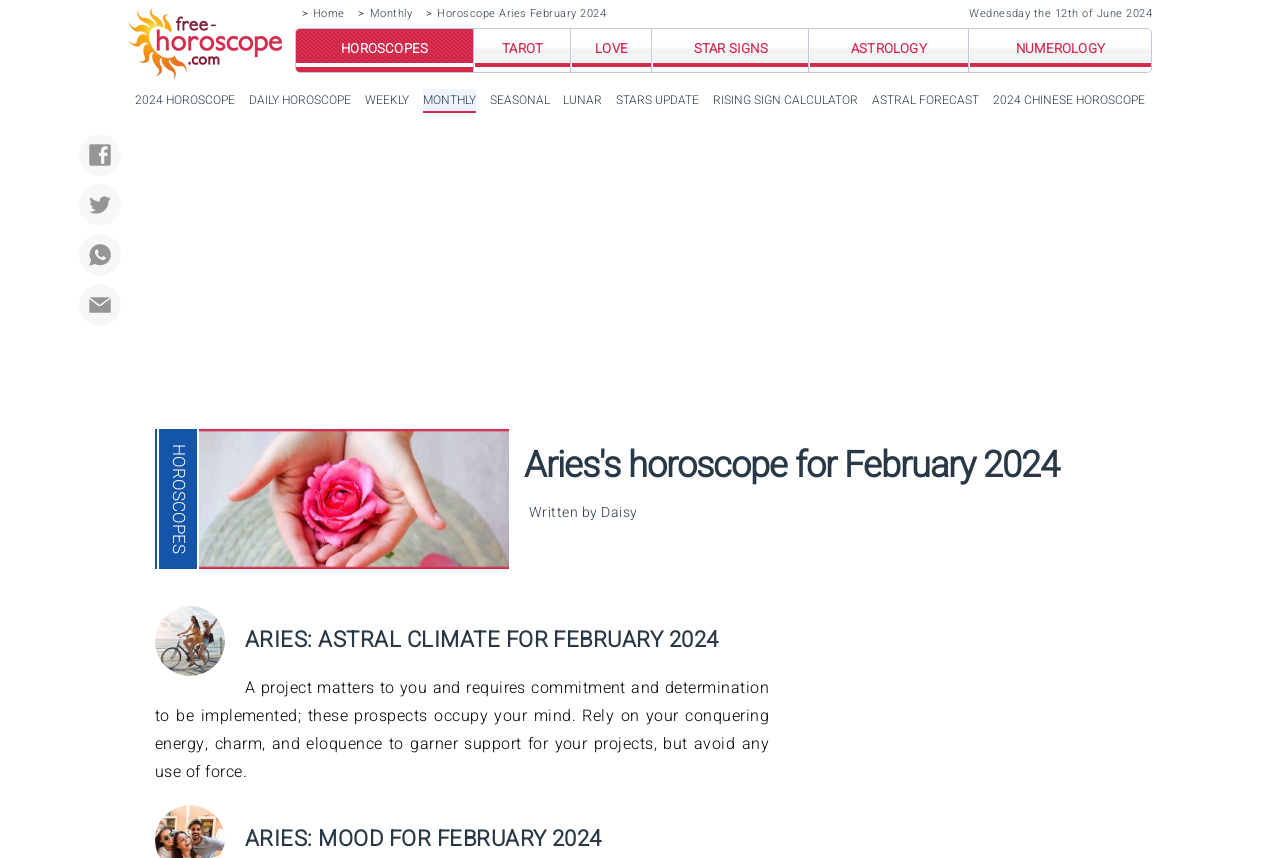Show the bounding box coordinates of the region that should be clicked to follow the instruction: "Read Aries's horoscope for February 2024."

[0.409, 0.512, 0.866, 0.573]